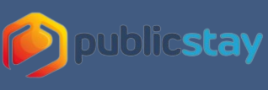Look at the image and give a detailed response to the following question: What is the likely industry associated with the logo?

The logo is designed to convey a sense of hospitality and service, likely associated with travel or accommodation, and is prominently displayed, indicating its significance within the context of duck hunting and related content, highlighting a connection to outdoor activities and adventure.